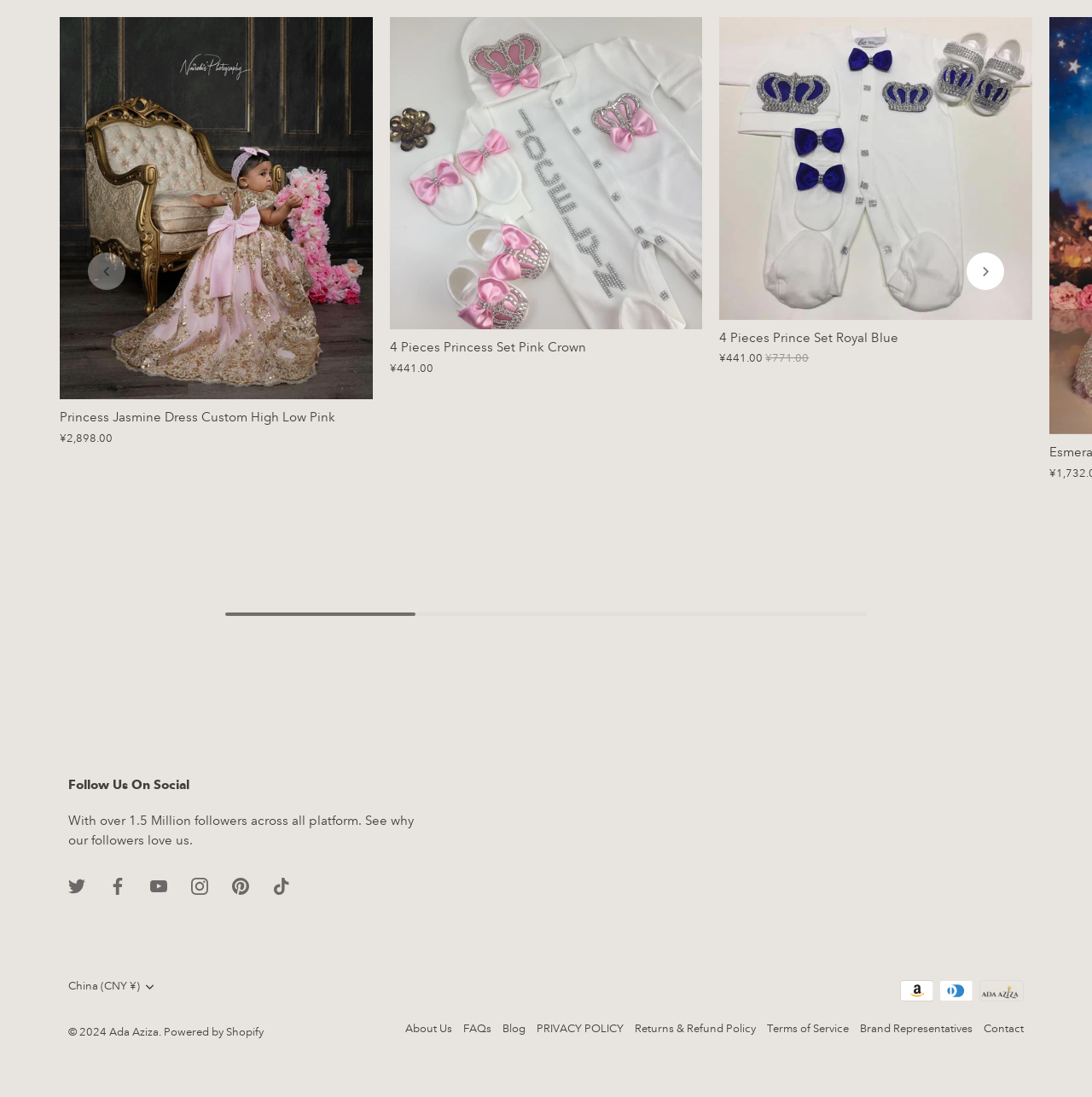Please mark the clickable region by giving the bounding box coordinates needed to complete this instruction: "Select China (CNY ¥) as currency".

[0.062, 0.893, 0.163, 0.906]